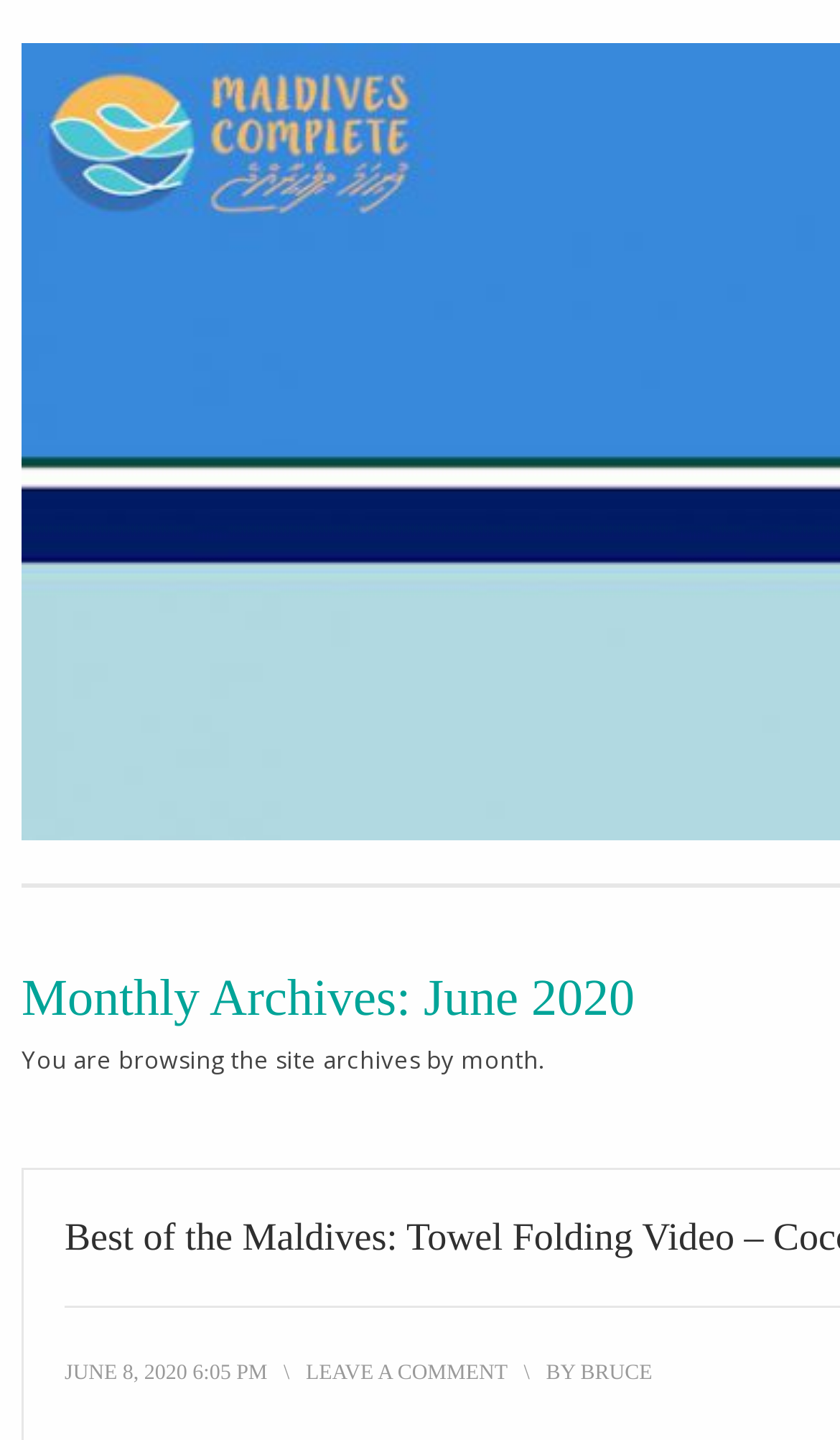What is the month being browsed? Analyze the screenshot and reply with just one word or a short phrase.

June